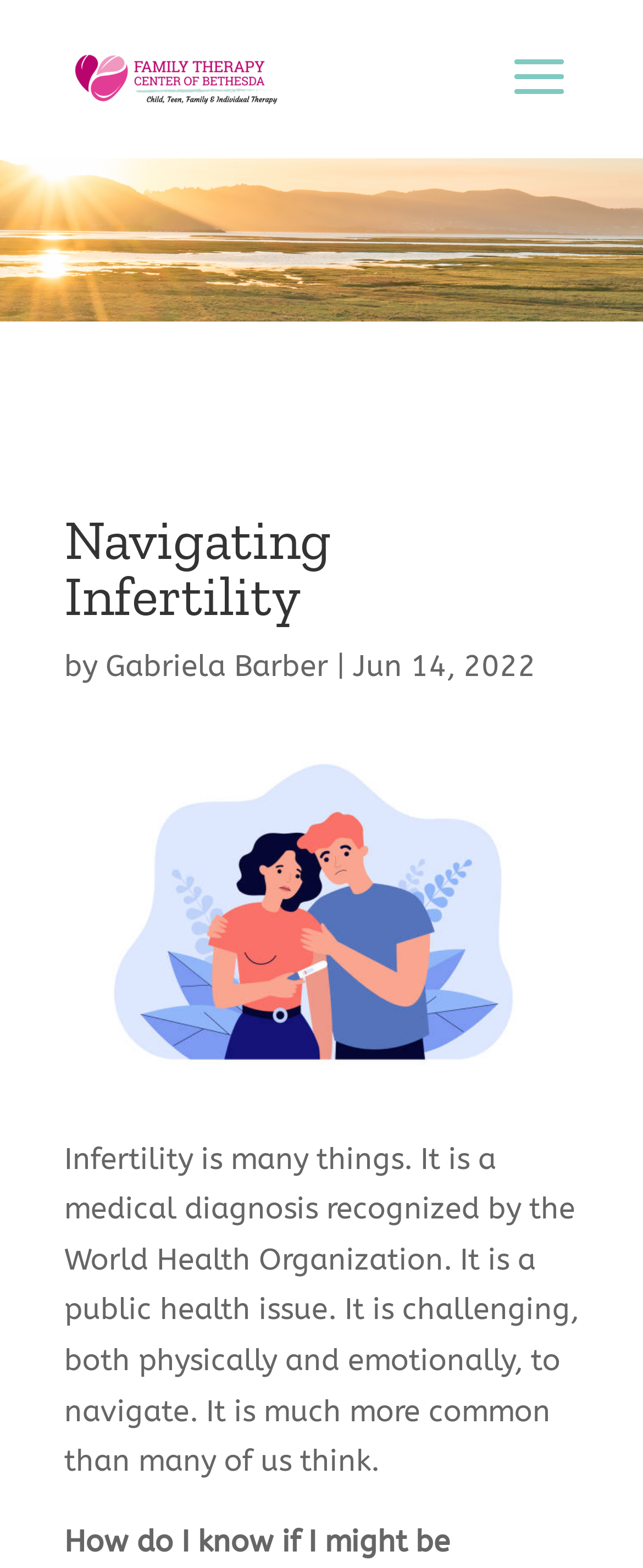What is the topic of the article 'Navigating Infertility'?
Please use the image to provide an in-depth answer to the question.

I found the topic of the article by looking at the static text element with the text 'Infertility is many things...' which is located below the heading 'Navigating Infertility'.